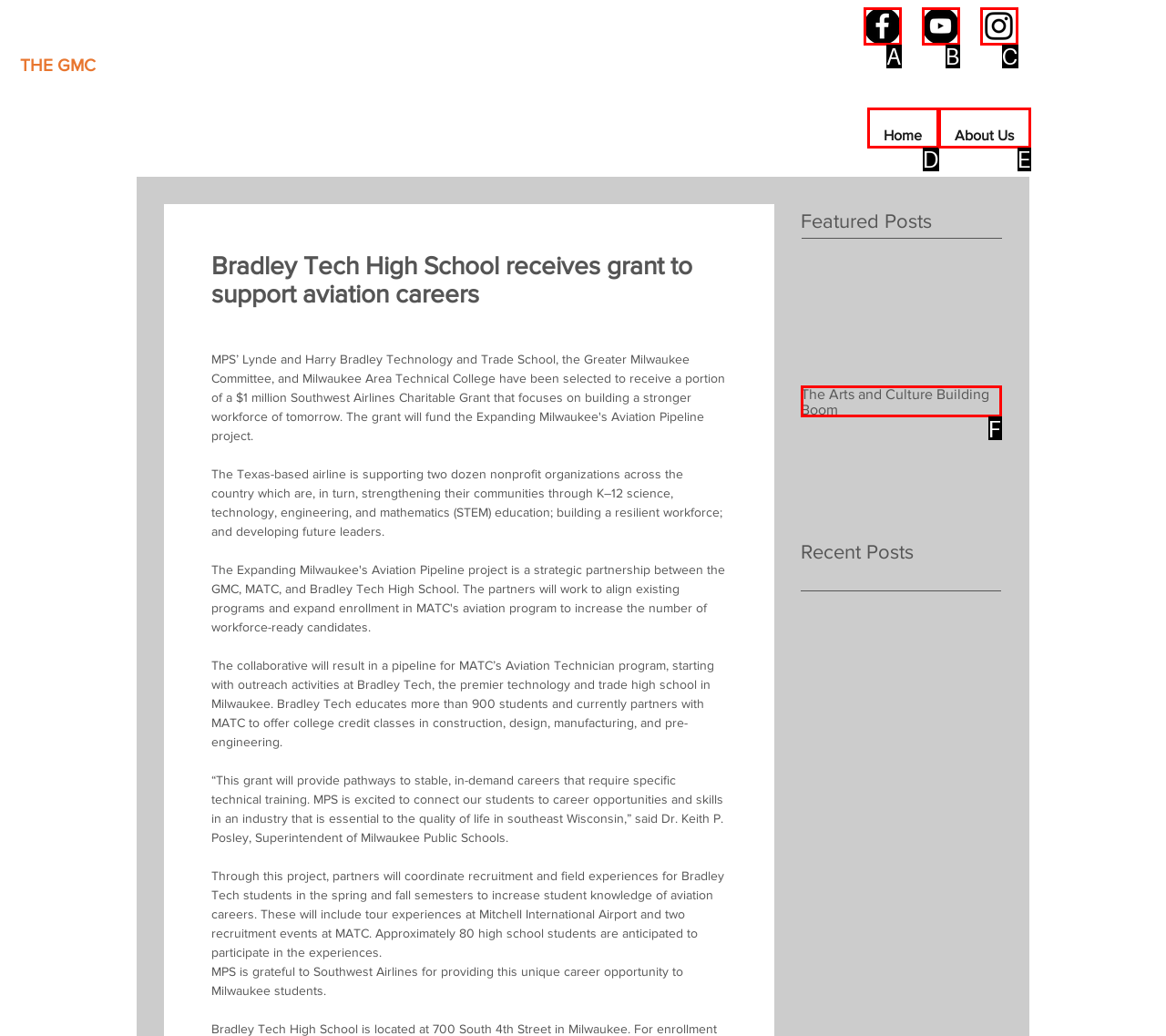Choose the option that best matches the description: aria-label="YouTube - Black Circle"
Indicate the letter of the matching option directly.

B